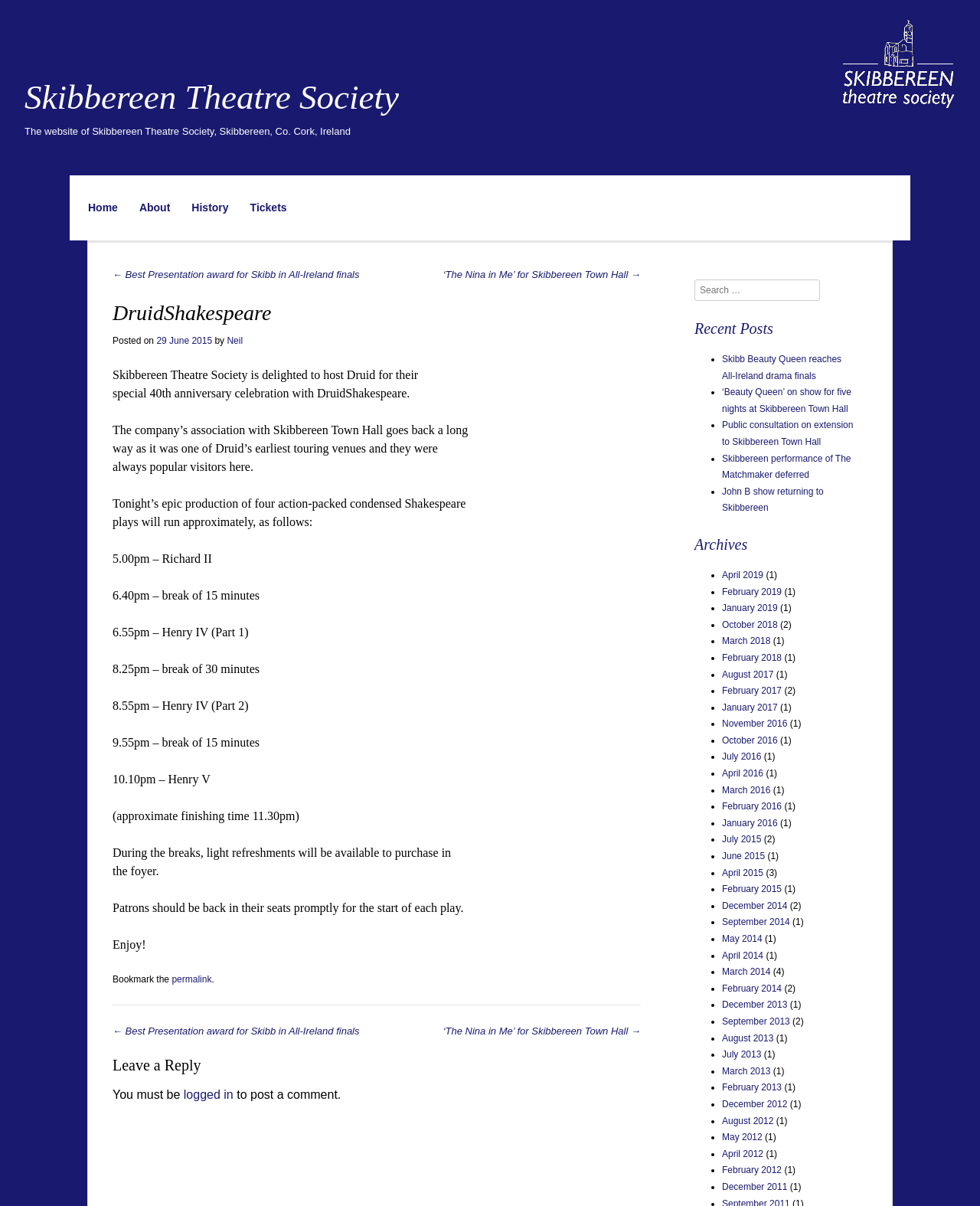What time does the break of 30 minutes start?
Using the image as a reference, give an elaborate response to the question.

I found the answer by looking at the text '8.25pm – break of 30 minutes' which is located inside the article section, indicating that the break of 30 minutes starts at 8.25pm.